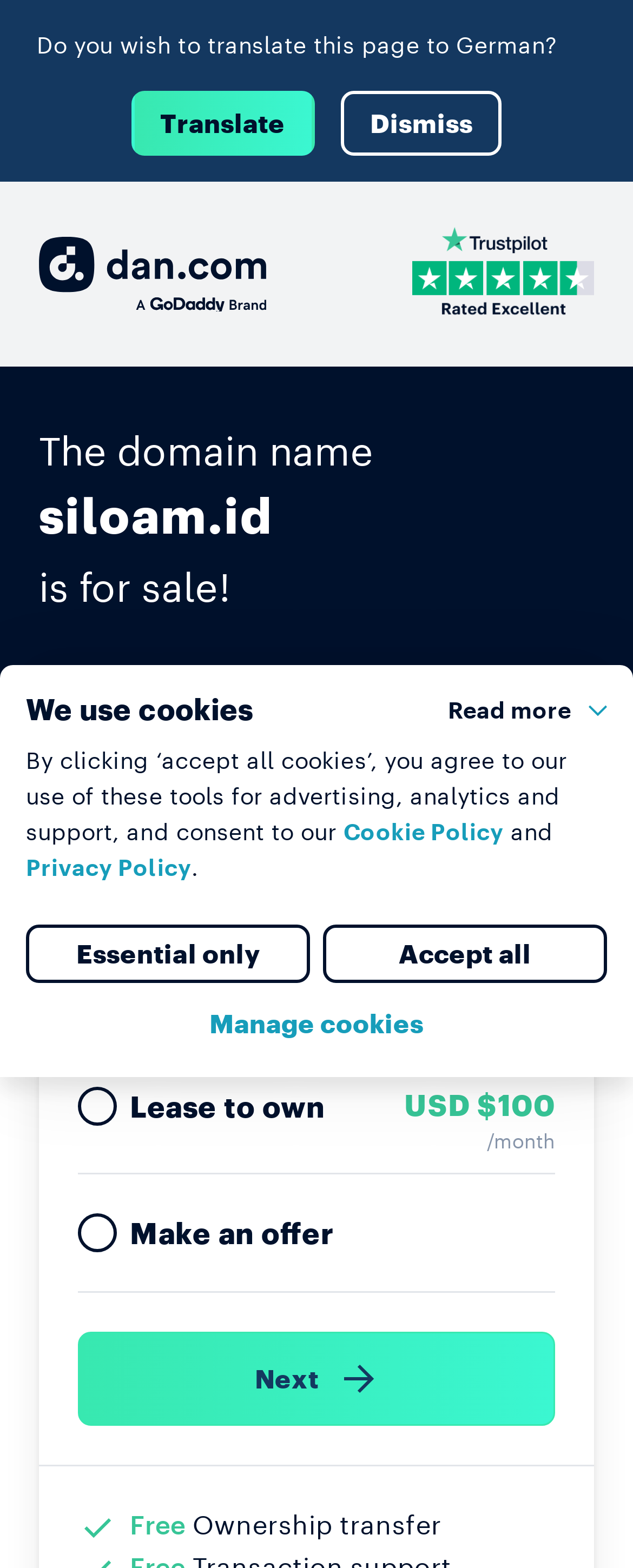Determine the bounding box coordinates of the clickable element necessary to fulfill the instruction: "Make an offer for the domain". Provide the coordinates as four float numbers within the 0 to 1 range, i.e., [left, top, right, bottom].

[0.205, 0.774, 0.528, 0.799]